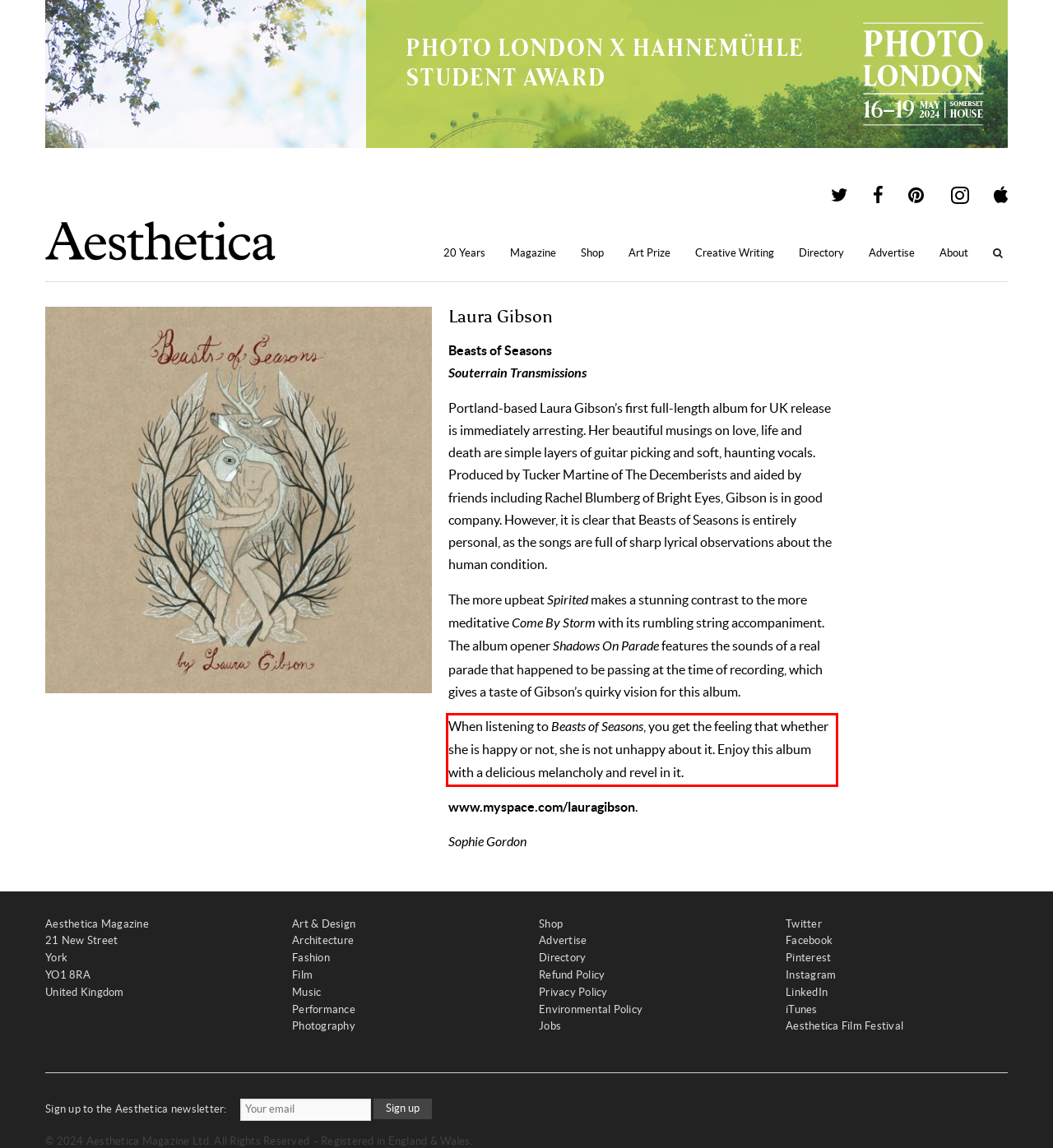You are provided with a webpage screenshot that includes a red rectangle bounding box. Extract the text content from within the bounding box using OCR.

When listening to Beasts of Seasons, you get the feeling that whether she is happy or not, she is not unhappy about it. Enjoy this album with a delicious melancholy and revel in it.